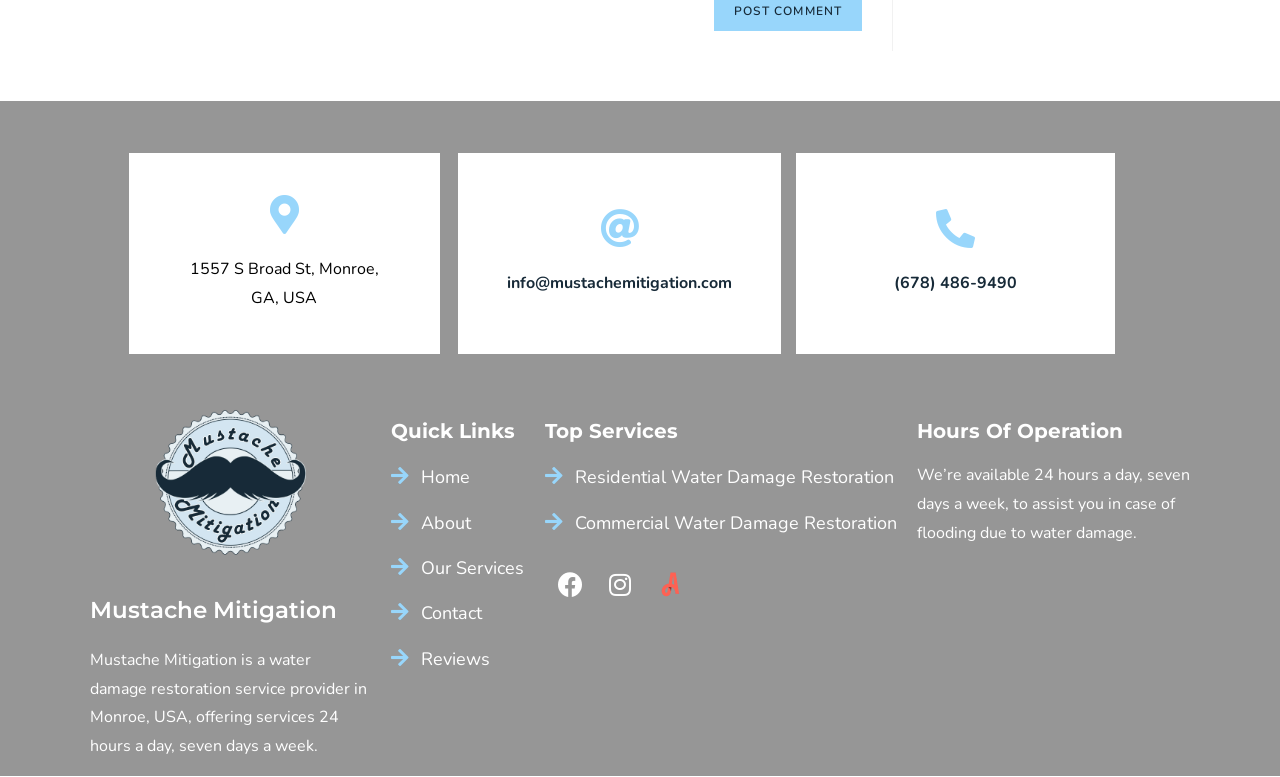What are the hours of operation for Mustache Mitigation?
Please provide a single word or phrase as your answer based on the screenshot.

24/7